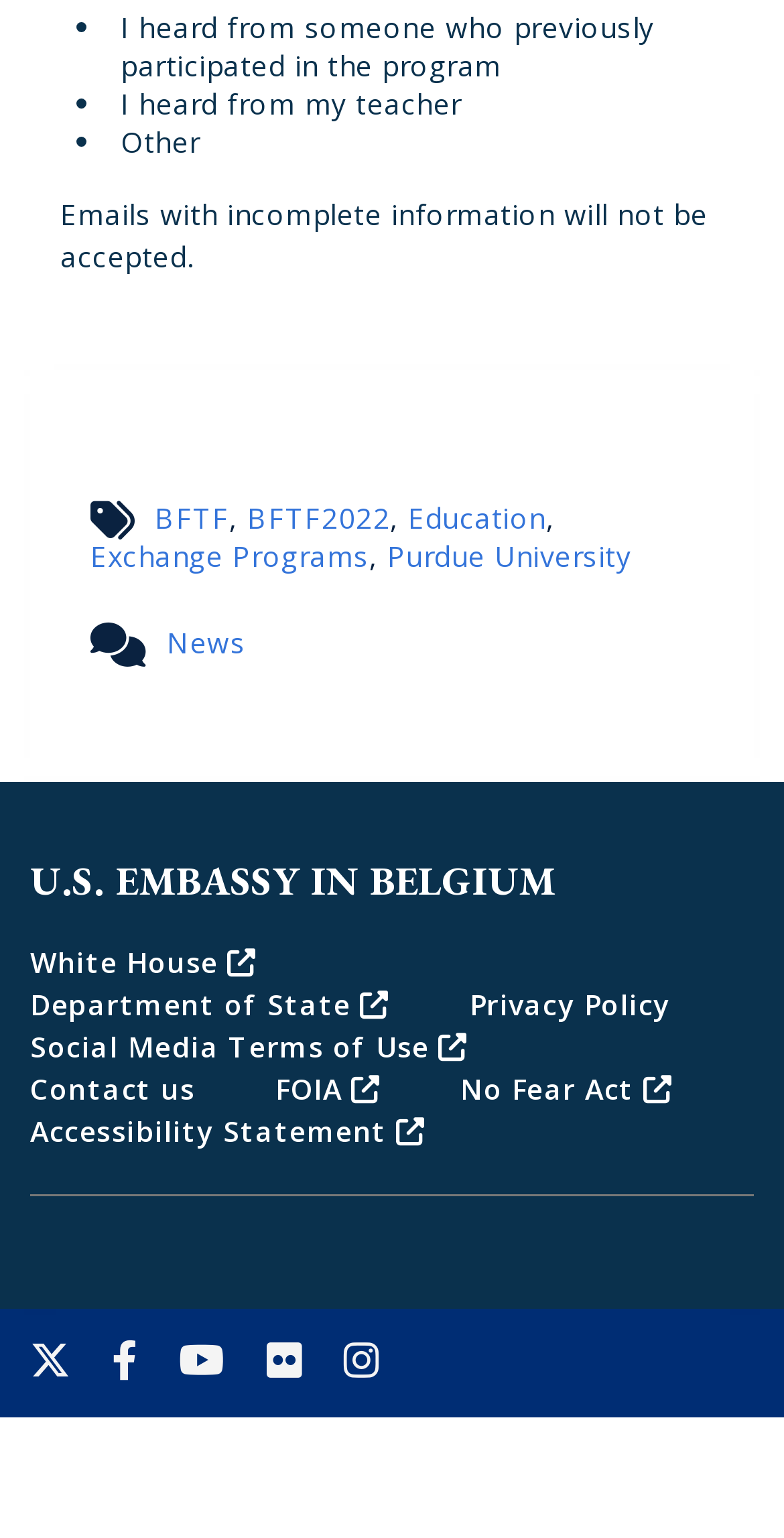Determine the bounding box coordinates of the area to click in order to meet this instruction: "Click on BFTF".

[0.197, 0.325, 0.292, 0.35]